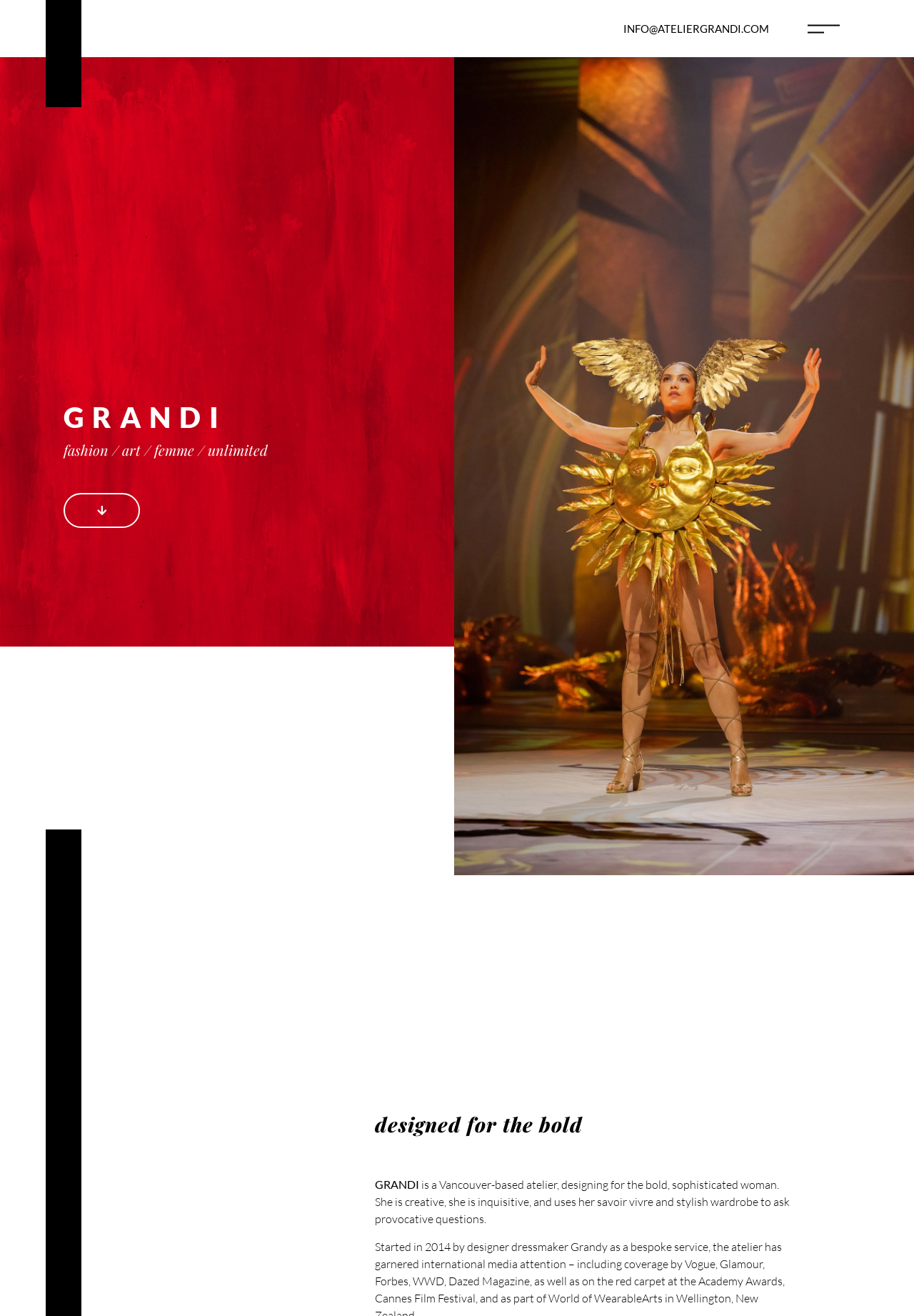Using the elements shown in the image, answer the question comprehensively: How many headings are there on the page?

I counted the number of heading elements on the page, which are 'GRANDI', 'fashion / art / femme / unlimited', and 'designed for the bold'.